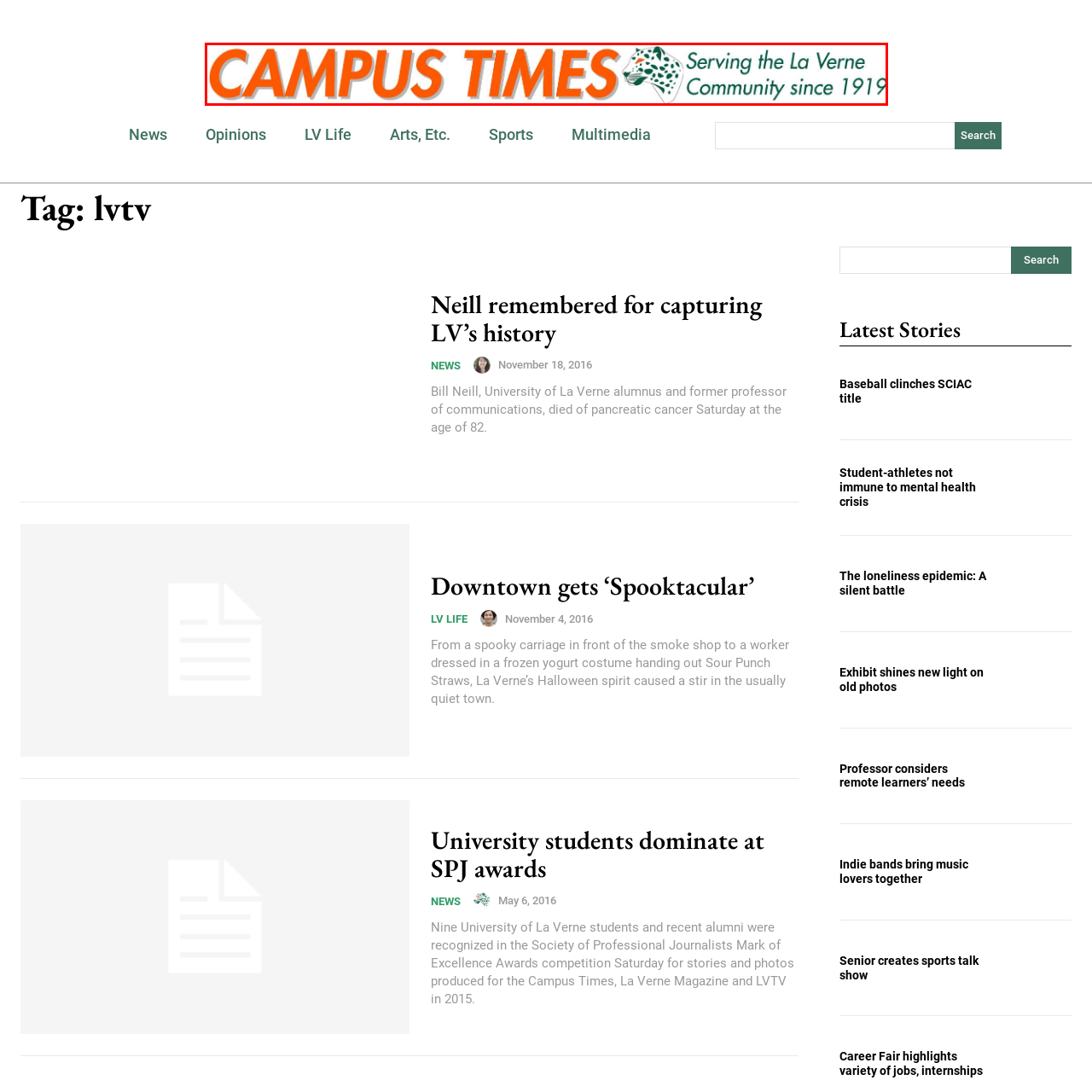In what year did the Campus Times start serving the La Verne Community?
Examine the image outlined by the red bounding box and answer the question with as much detail as possible.

The tagline 'Serving the La Verne Community since 1919' emphasizes the newspaper's long-standing commitment to providing news and information to the local community.